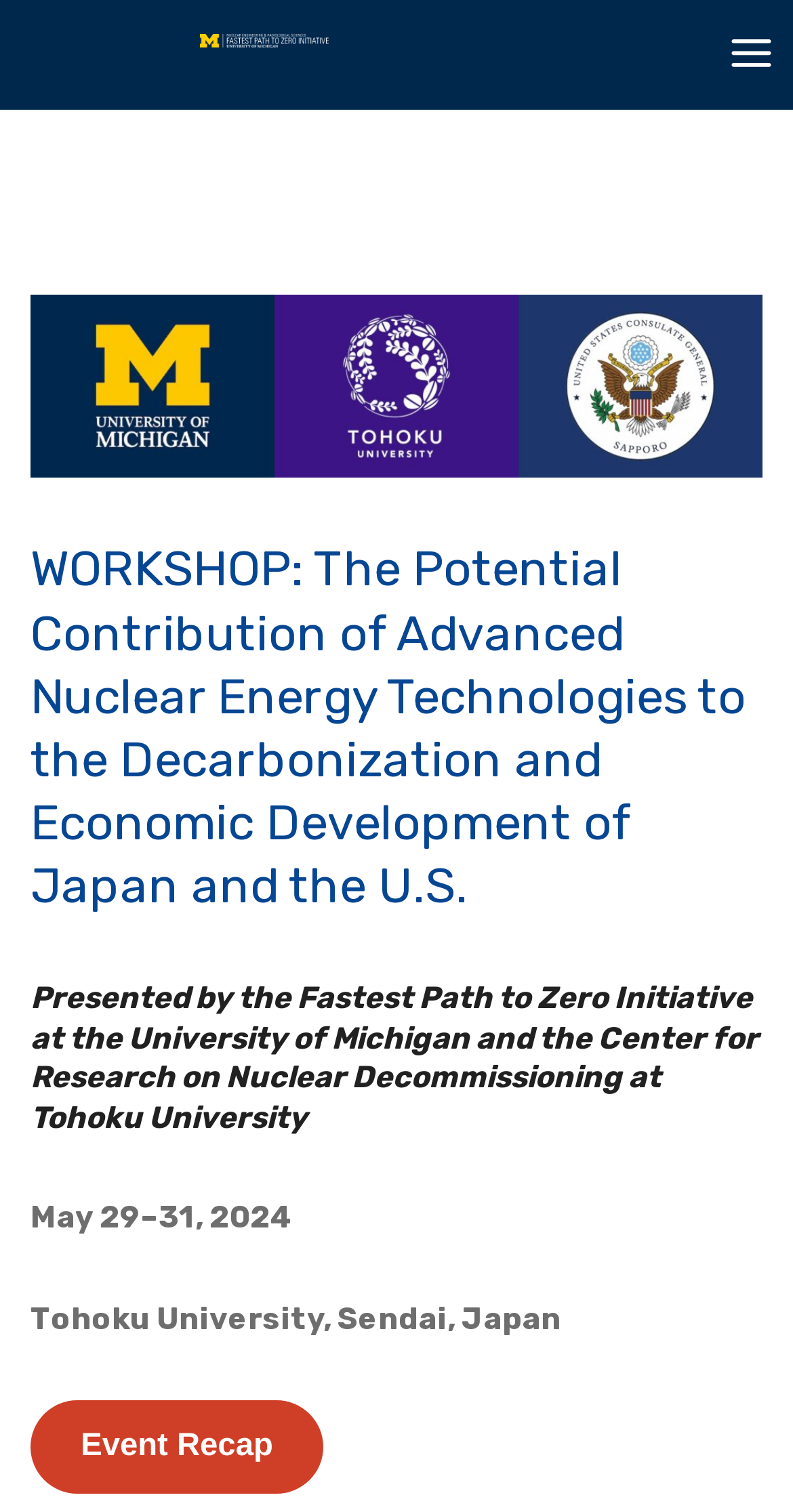What is the name of the initiative presenting the workshop?
Look at the screenshot and respond with one word or a short phrase.

Fastest Path to Zero Initiative